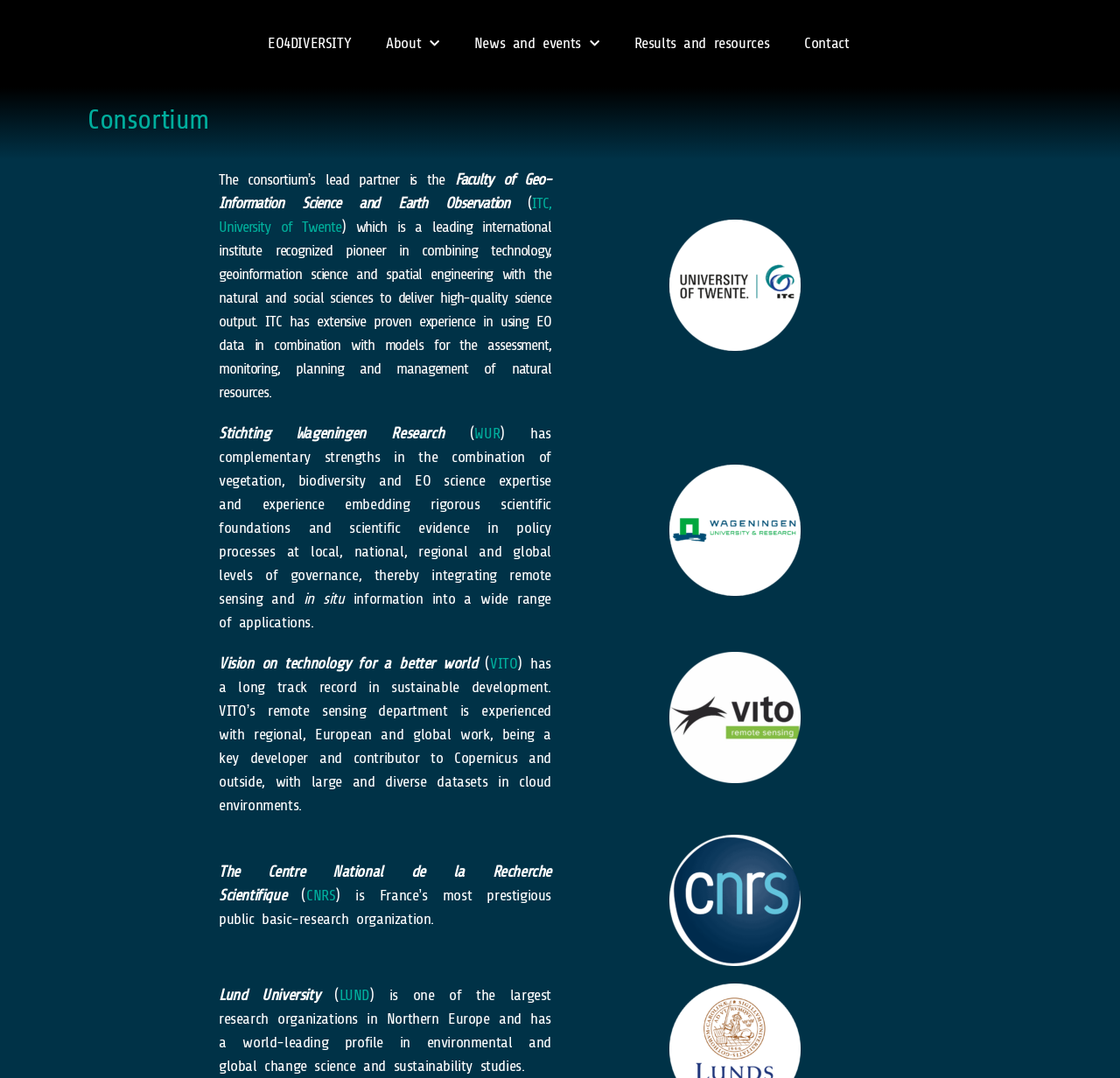Please determine the bounding box coordinates for the element that should be clicked to follow these instructions: "Visit the ITC, University of Twente website".

[0.195, 0.173, 0.492, 0.227]